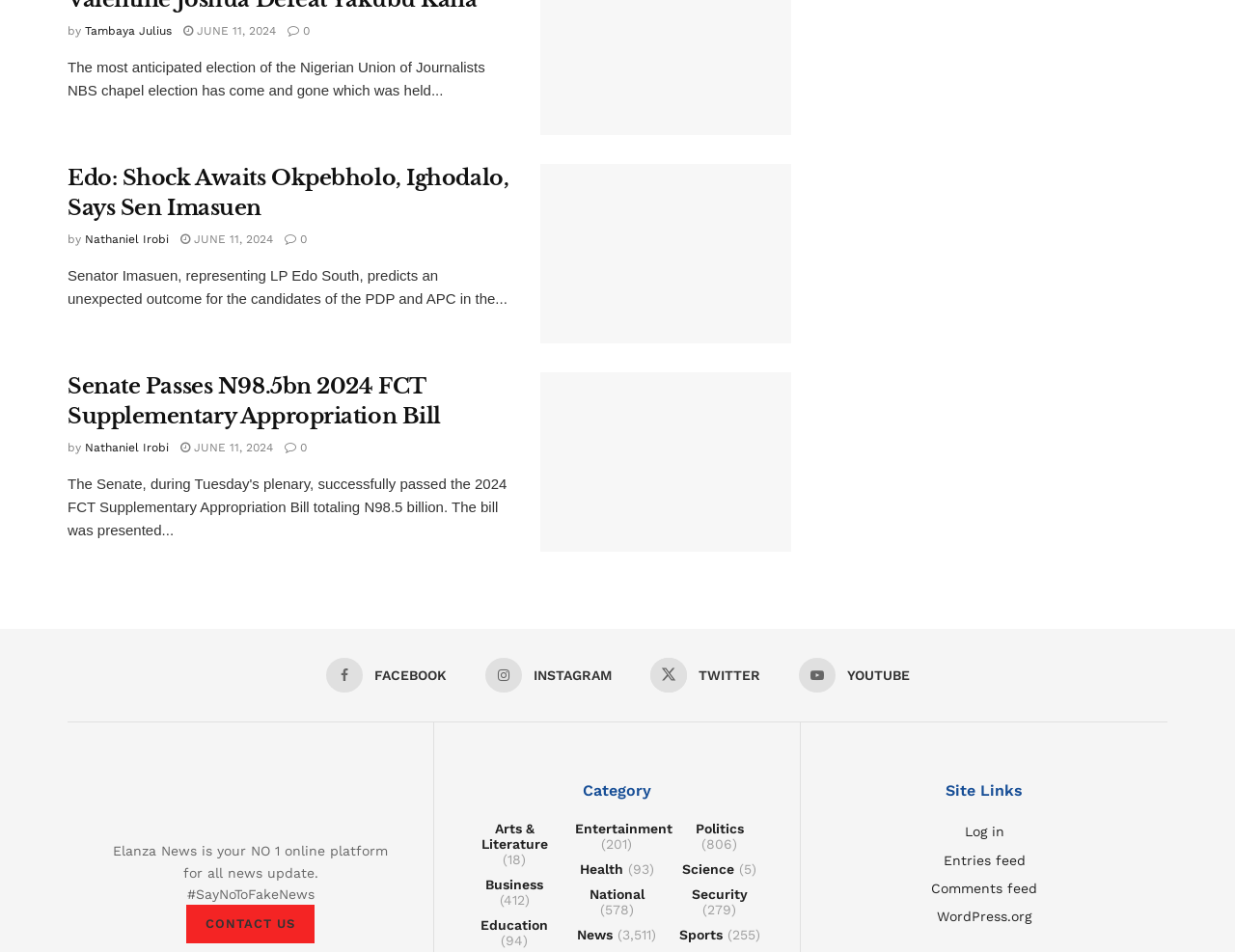Indicate the bounding box coordinates of the clickable region to achieve the following instruction: "Visit the Elanza News homepage."

[0.086, 0.82, 0.32, 0.842]